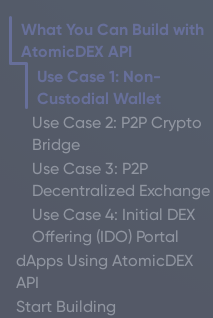Create a detailed narrative that captures the essence of the image.

The image displays a section titled "What You Can Build with AtomicDEX API," showcasing various use cases for the API. These use cases are listed under headings that highlight specific functionalities you can develop, such as a Non-Custodial Wallet, P2P Crypto Bridge, P2P Decentralized Exchange, and Initial DEX Offering (IDO) Portal. Additionally, it invites users to explore options for building decentralized applications (dApps) using the AtomicDEX API, with a prompt to "Start Building." This section emphasizes the versatility and potential of the AtomicDEX API for developers interested in blockchain technology and decentralized finance.